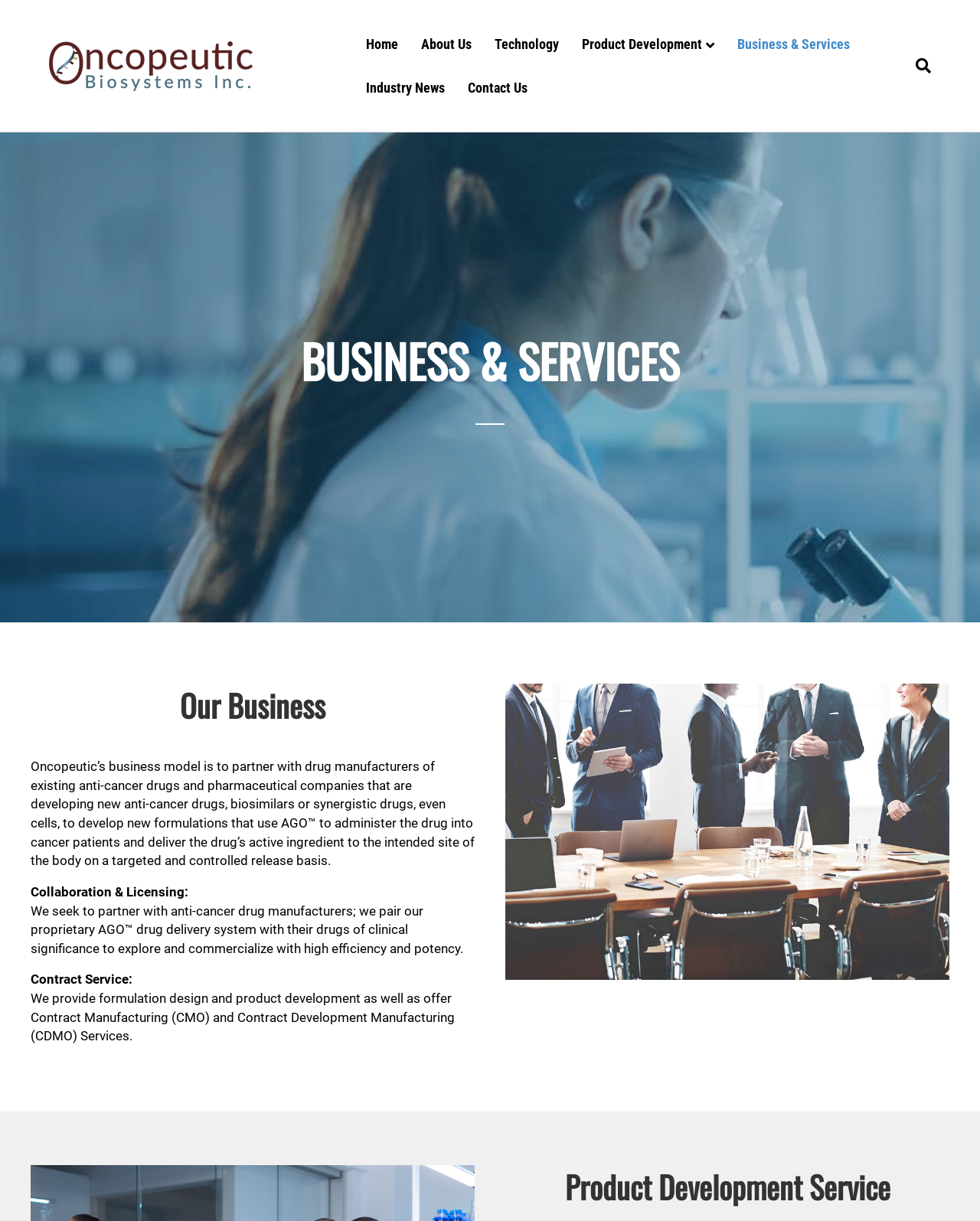Please provide a comprehensive answer to the question based on the screenshot: What is the company name?

The company name is obtained from the link 'Oncopeutic' at the top left corner of the webpage, which is also the logo of the company.